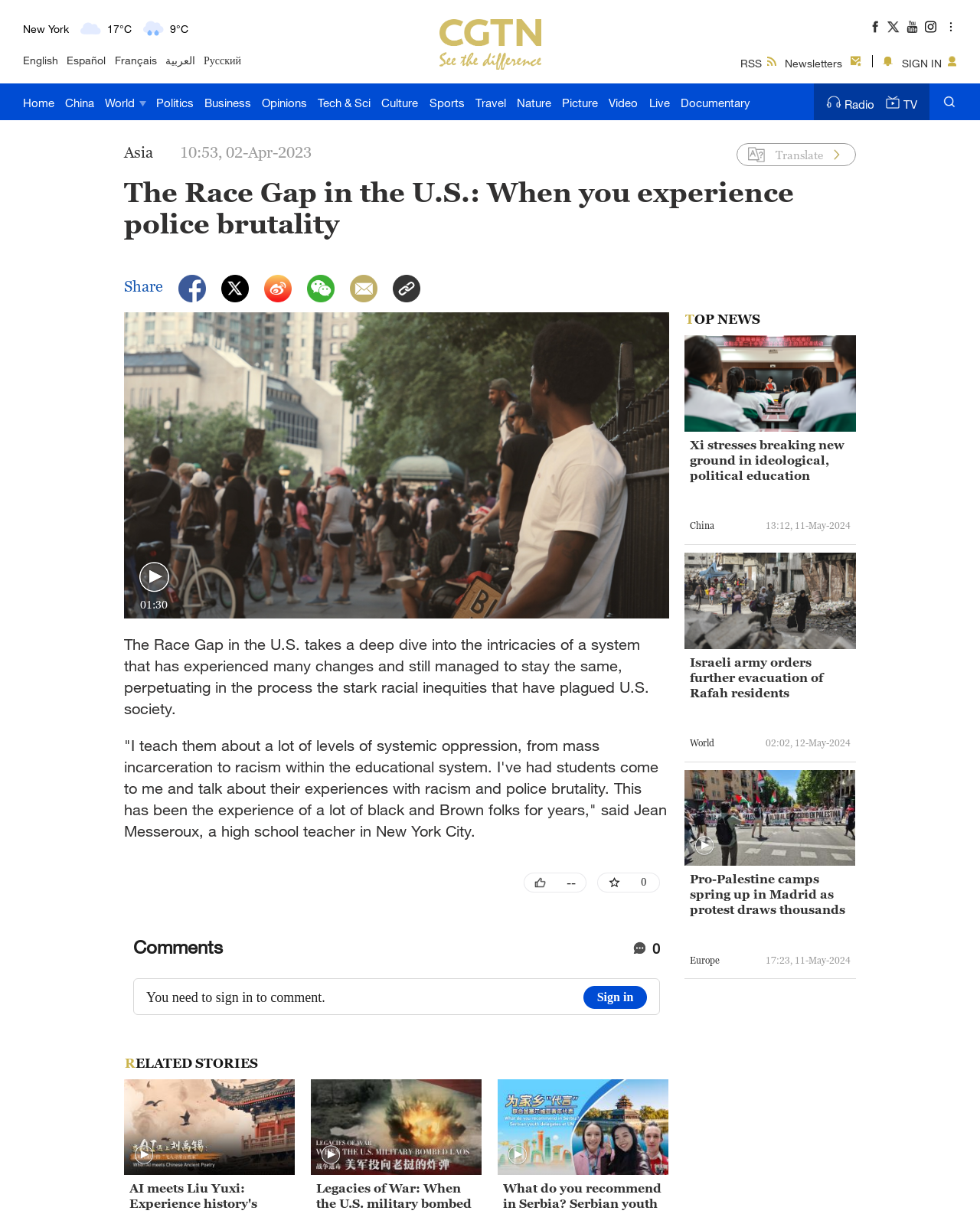Find the bounding box coordinates for the UI element whose description is: "parent_node: Share". The coordinates should be four float numbers between 0 and 1, in the format [left, top, right, bottom].

[0.401, 0.226, 0.429, 0.249]